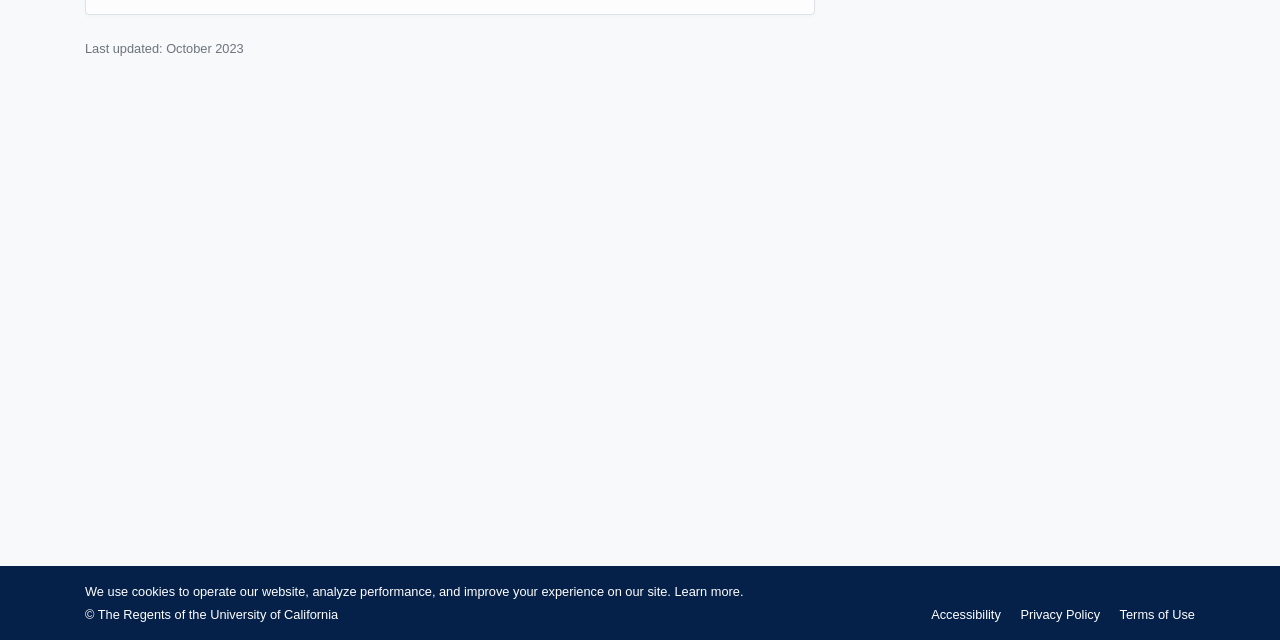Locate the bounding box for the described UI element: "Privacy Policy". Ensure the coordinates are four float numbers between 0 and 1, formatted as [left, top, right, bottom].

[0.797, 0.948, 0.859, 0.972]